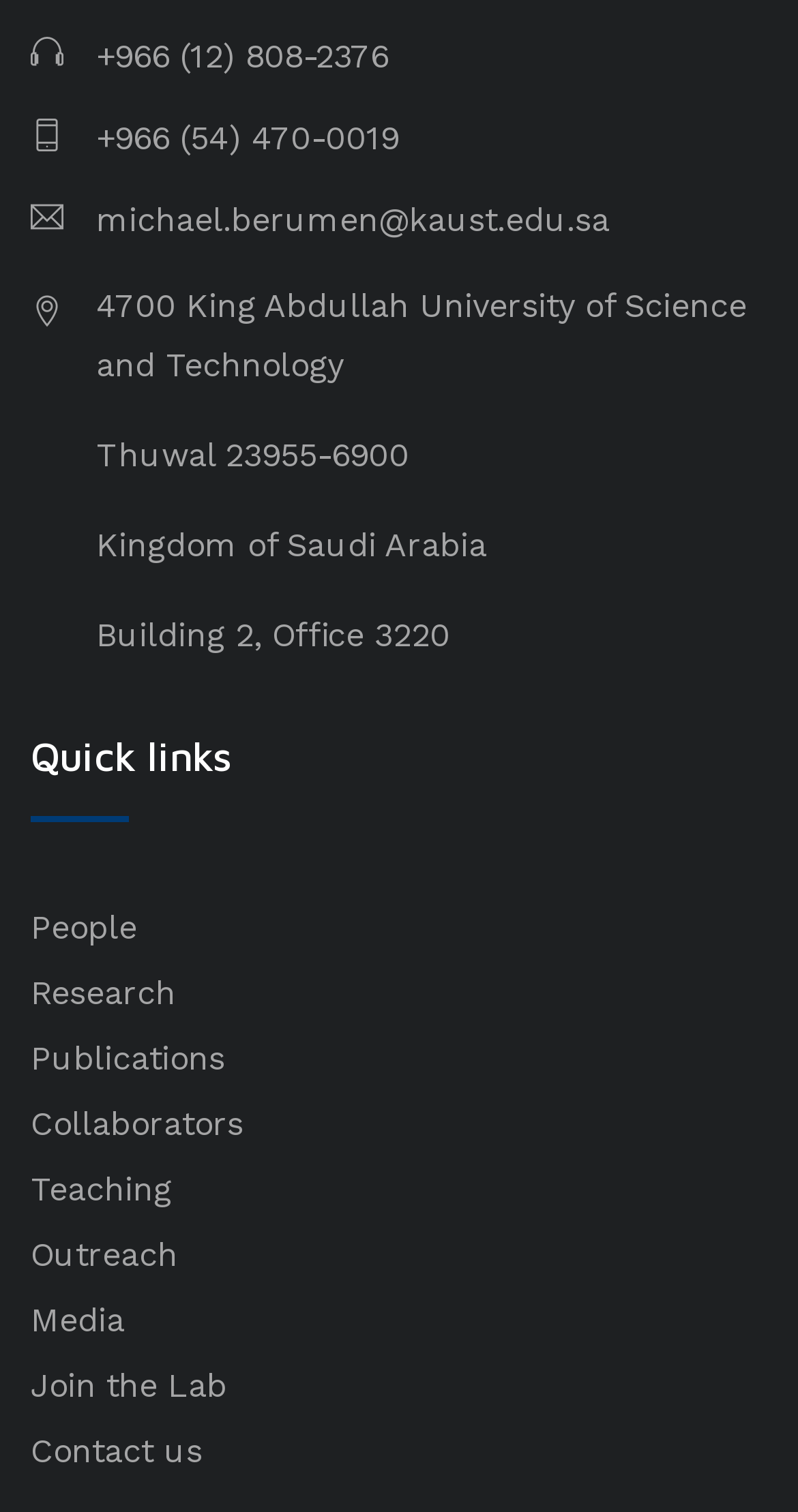What is the email address of Michael Berumen?
Analyze the image and provide a thorough answer to the question.

The email address of Michael Berumen can be found at the top of the webpage, which is michael.berumen@kaust.edu.sa.